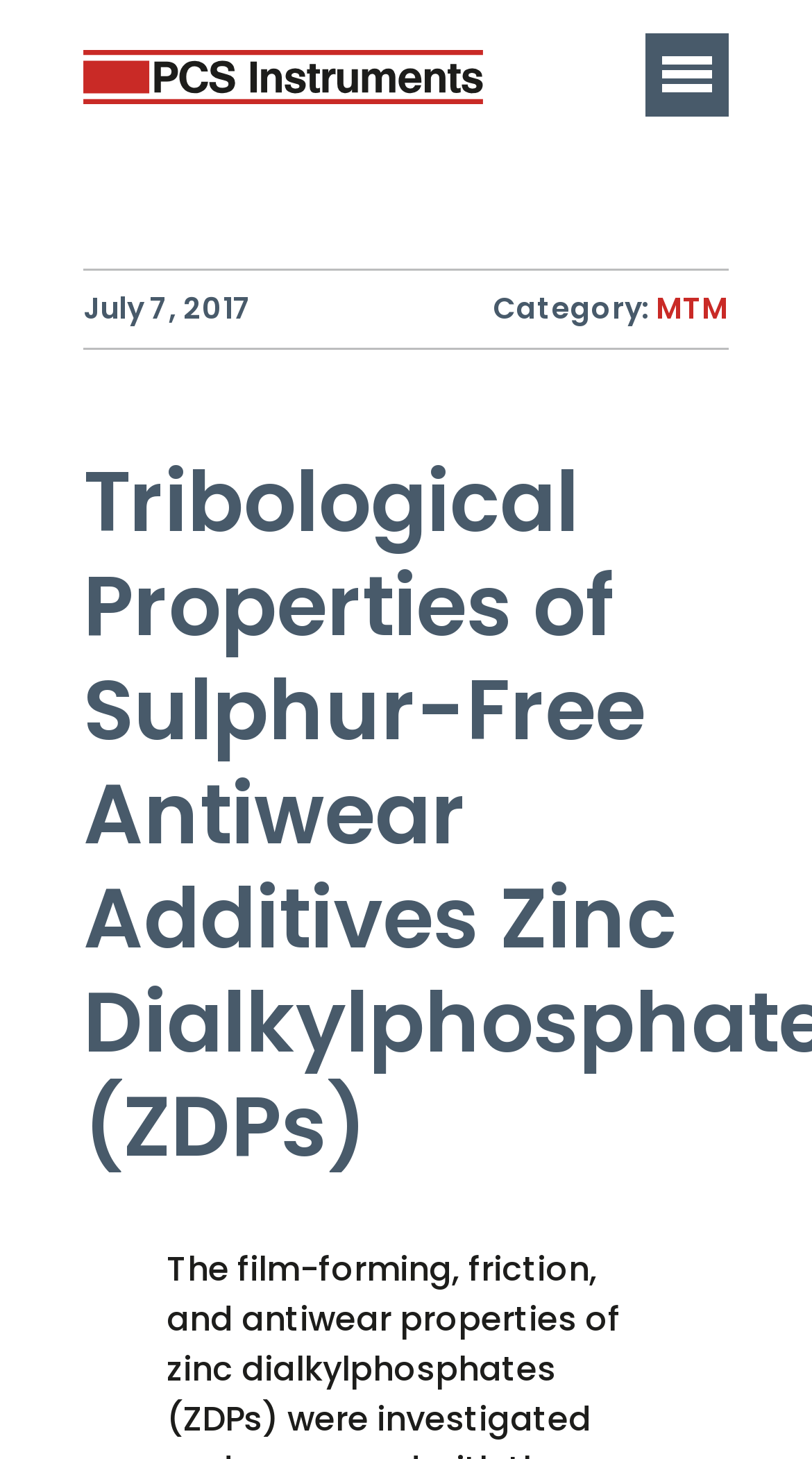Please determine and provide the text content of the webpage's heading.

Tribological Properties of Sulphur-Free Antiwear Additives Zinc Dialkylphosphates (ZDPs)